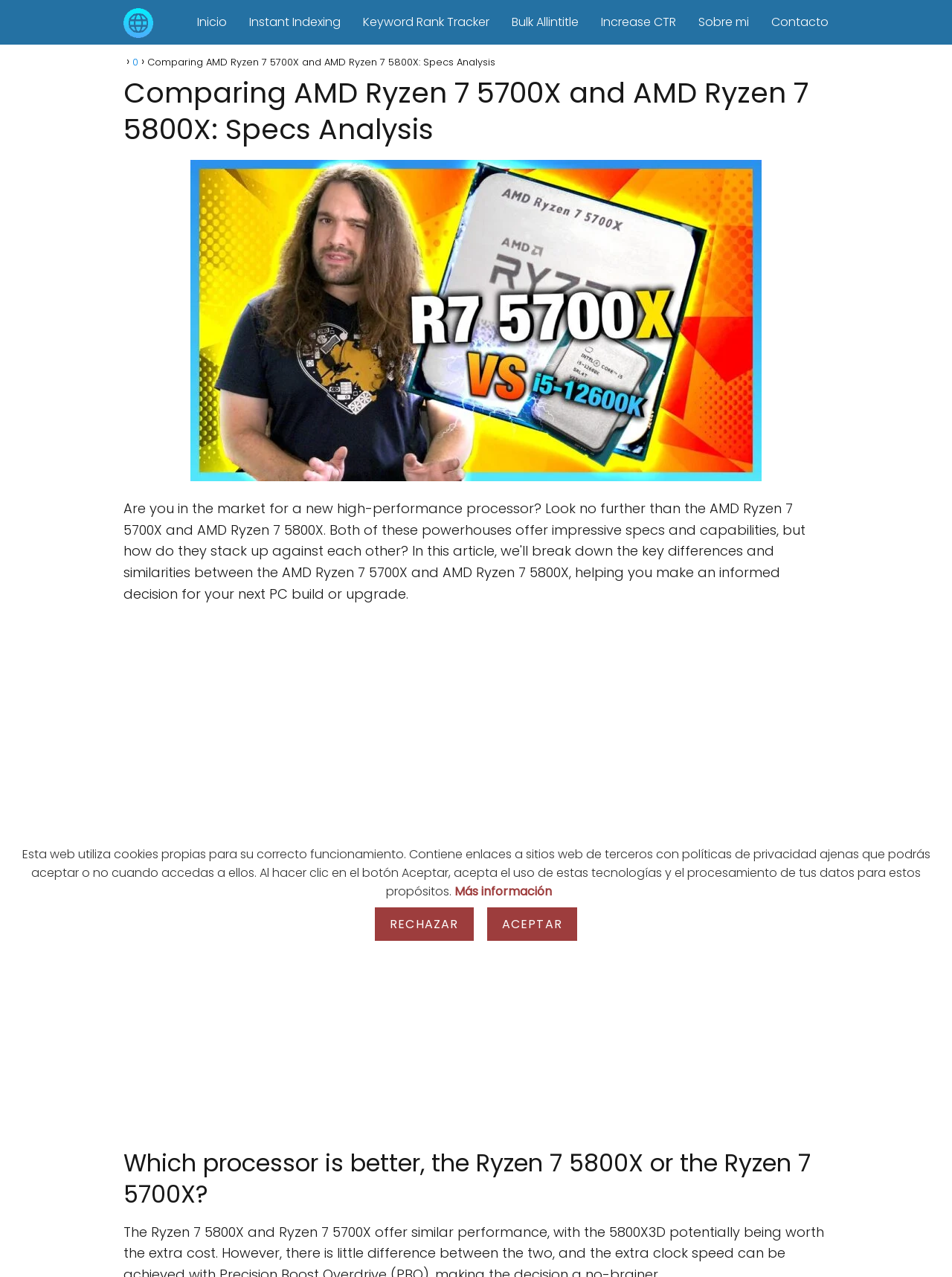Present a detailed account of what is displayed on the webpage.

This webpage is a comparison analysis of the AMD Ryzen 7 5700X and AMD Ryzen 7 5800X processors. At the top, there are eight links in a row, including "Inicio", "Instant Indexing", "Keyword Rank Tracker", and others, which are likely navigation links. Below these links, there is a navigation section with breadcrumbs, showing the current page's title, "Comparing AMD Ryzen 7 5700X and AMD Ryzen 7 5800X: Specs Analysis".

The main content area has a large heading with the same title as the page, followed by a prominent image that likely represents the two processors being compared. Below the image, there is an iframe that takes up most of the page's width.

Further down, there is a heading that asks the question, "Which processor is better, the Ryzen 7 5800X or the Ryzen 7 5700X?" which suggests that the page will provide a detailed comparison of the two processors.

At the bottom of the page, there is a notice about the website's use of cookies, with a brief explanation and two buttons, "RECHAZAR" (Reject) and "ACEPTAR" (Accept), allowing users to choose whether to accept the use of cookies. There is also a link to "Más información" (More information) for those who want to learn more about the website's privacy policies.